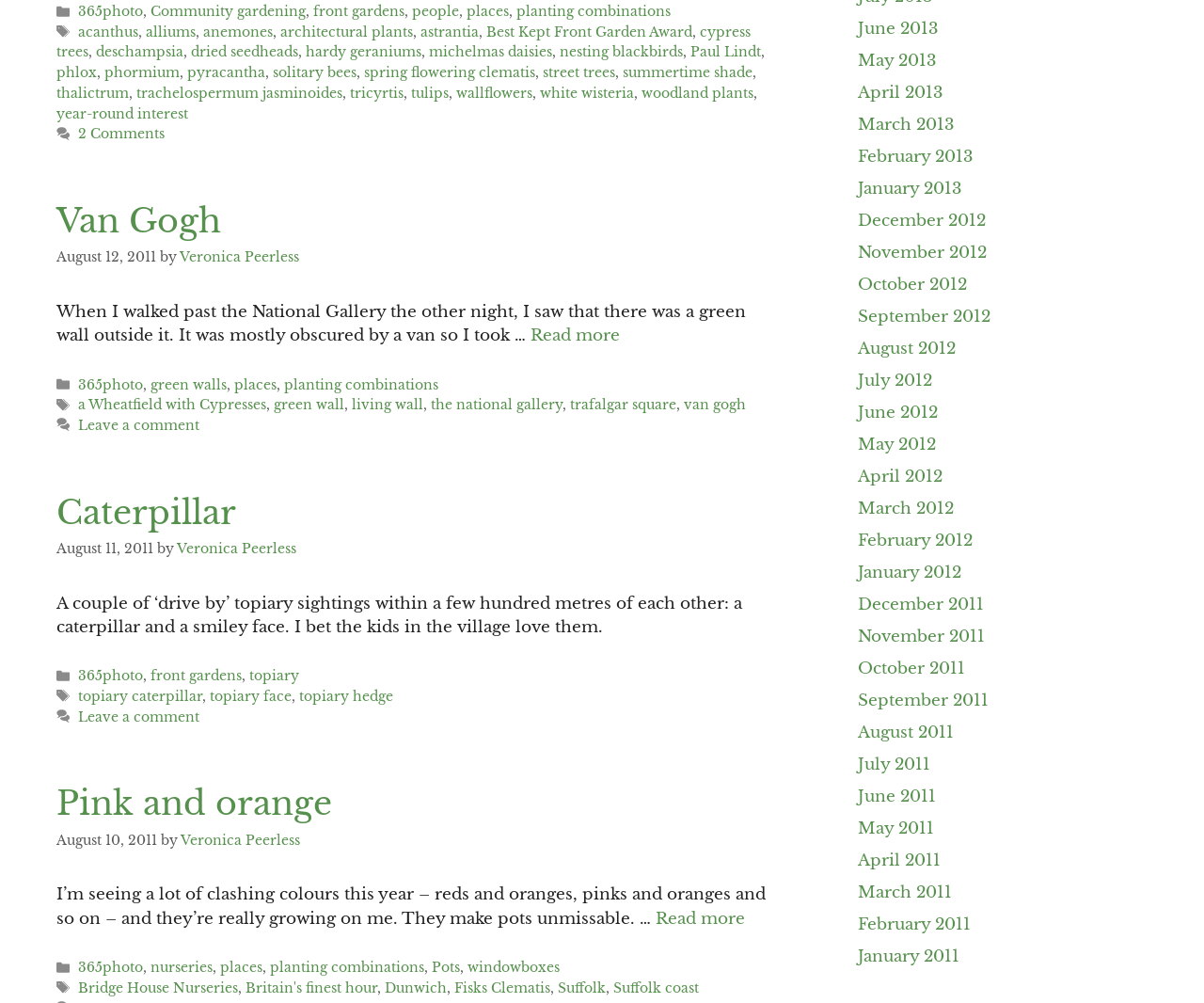Give a concise answer of one word or phrase to the question: 
Who is the author of the article?

Veronica Peerless